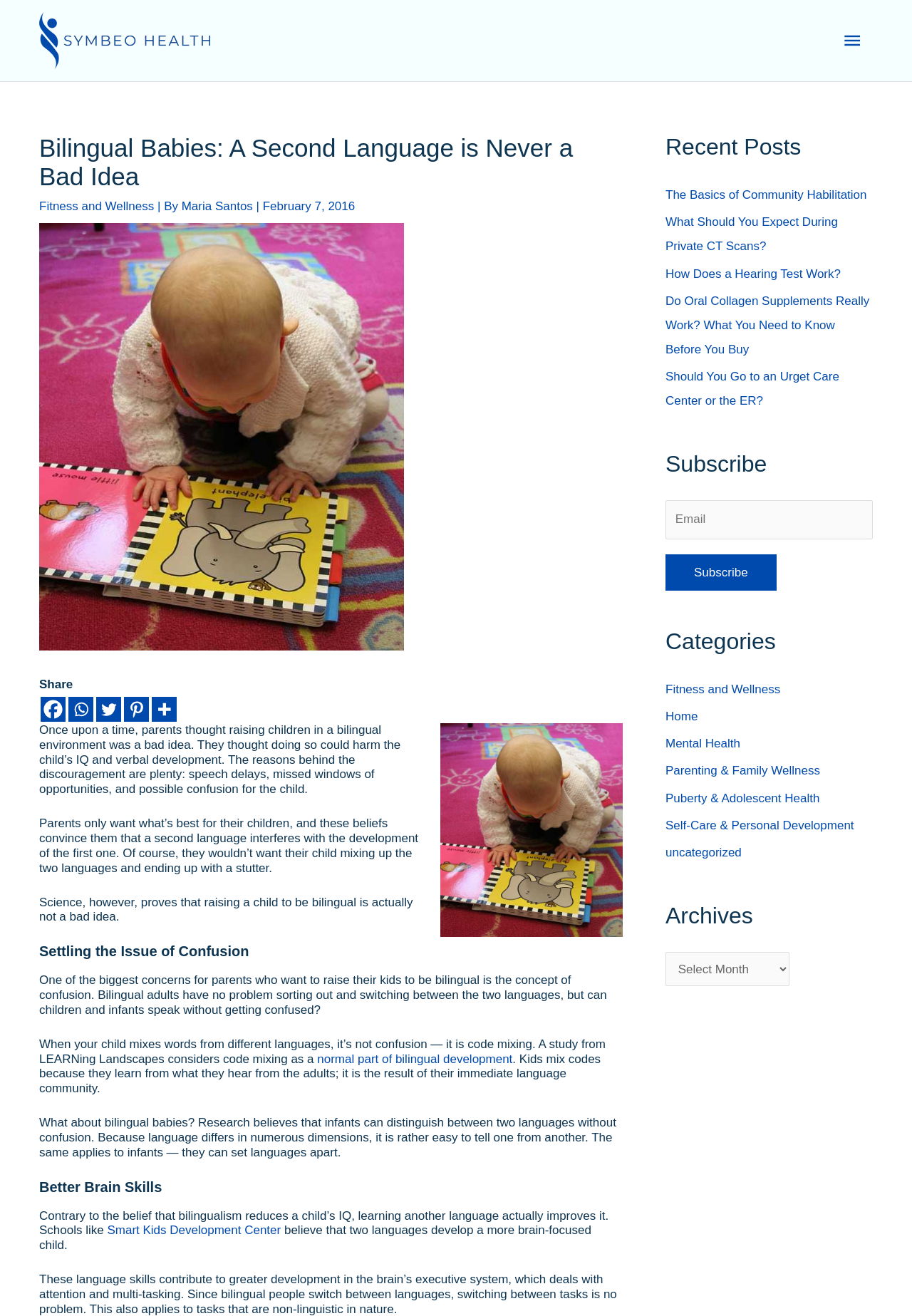Point out the bounding box coordinates of the section to click in order to follow this instruction: "Subscribe to the newsletter".

[0.73, 0.421, 0.851, 0.449]